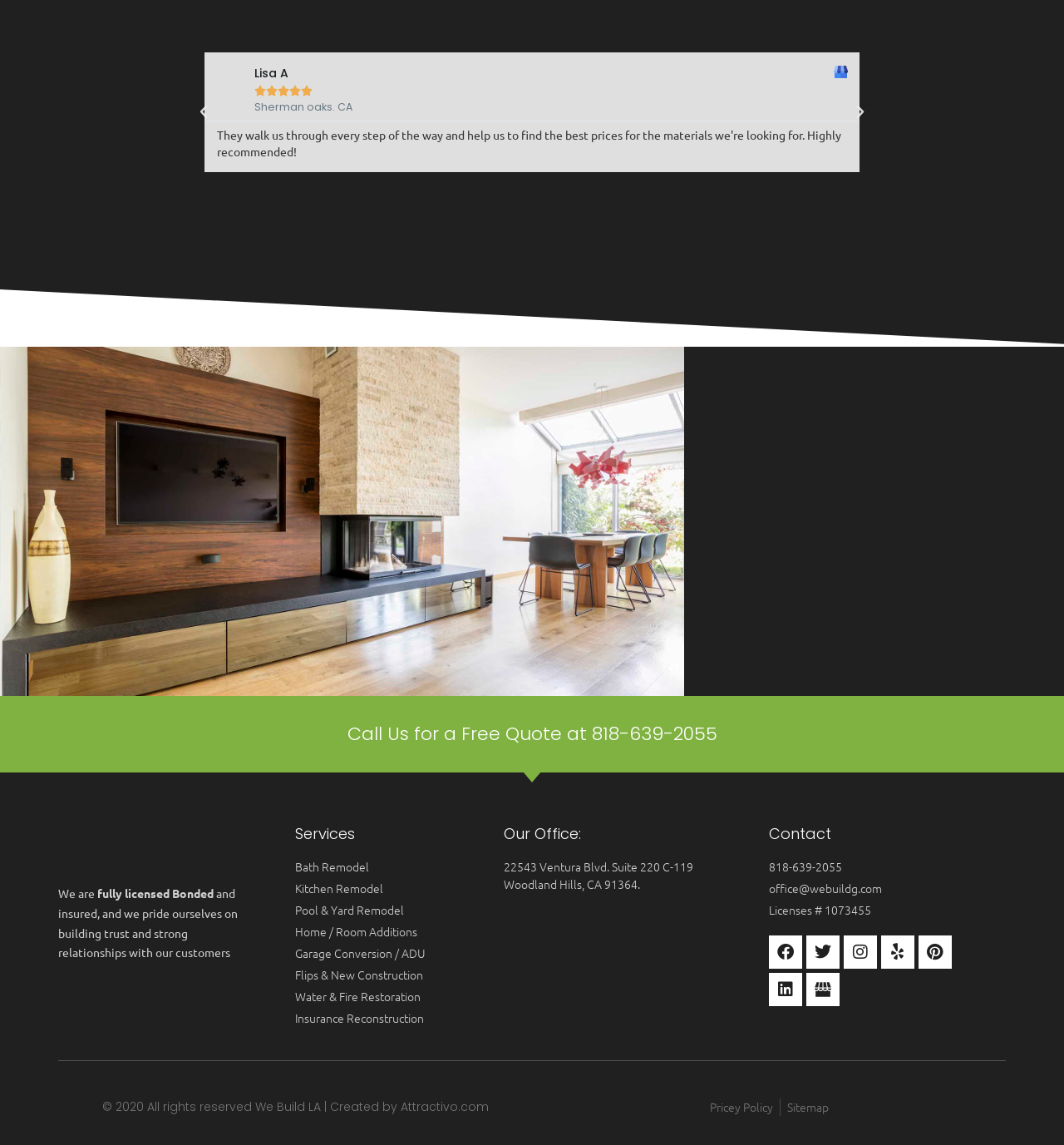Predict the bounding box coordinates of the area that should be clicked to accomplish the following instruction: "View 'Bath Remodel' services". The bounding box coordinates should consist of four float numbers between 0 and 1, i.e., [left, top, right, bottom].

[0.277, 0.749, 0.473, 0.764]